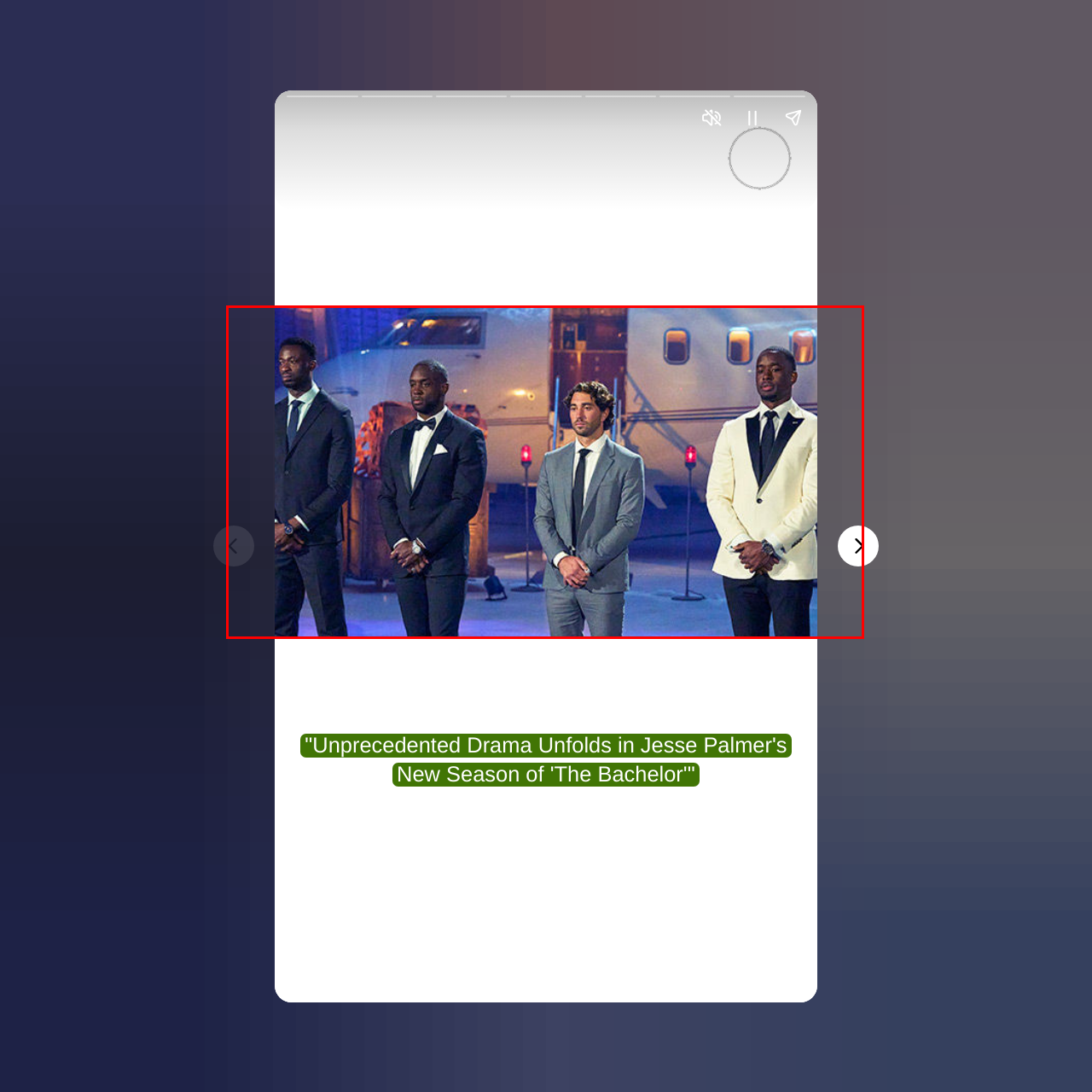Please examine the image within the red bounding box and provide an answer to the following question using a single word or phrase:
What is the color of the aircraft in the backdrop?

Not specified